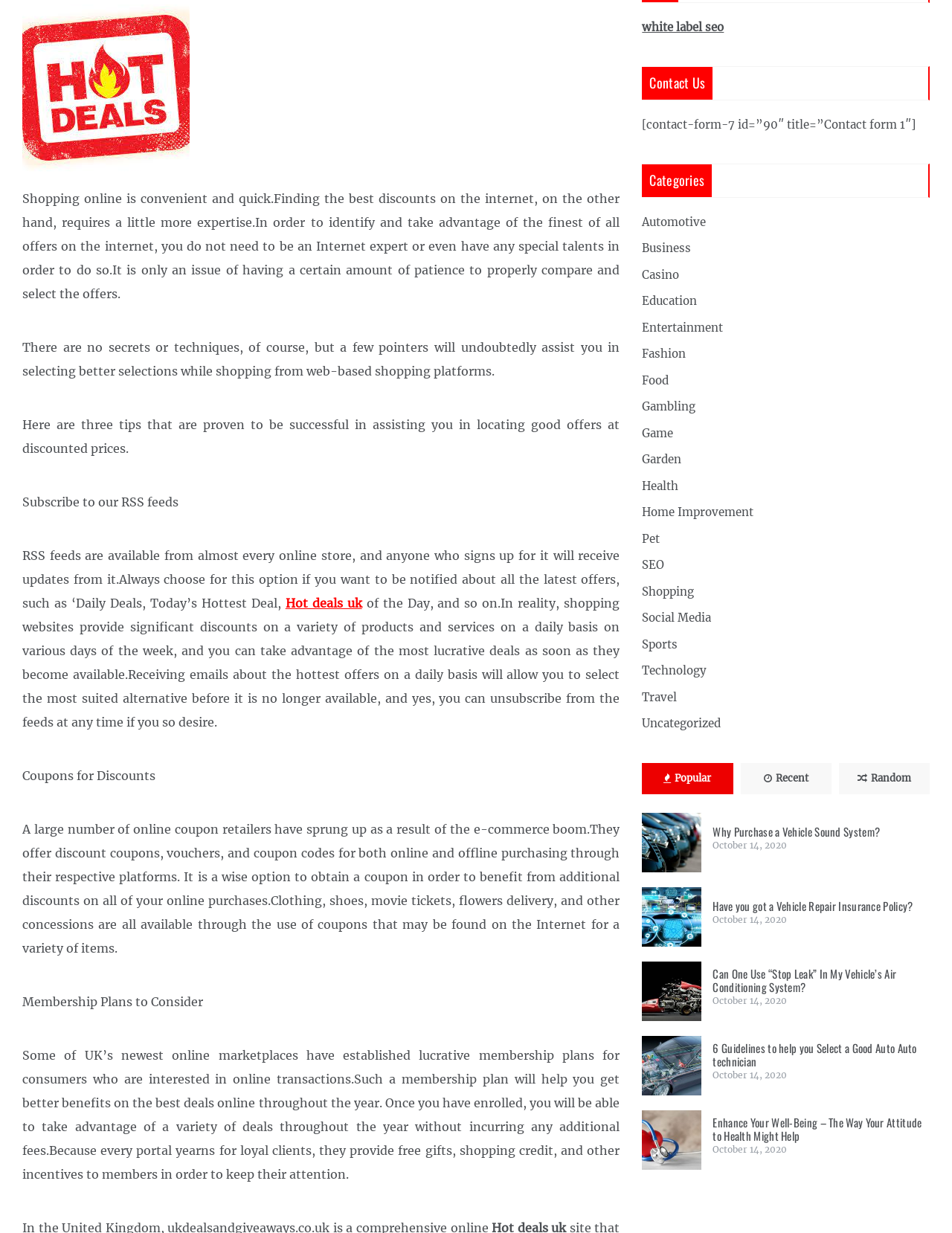Extract the bounding box coordinates of the UI element described: "white label seo". Provide the coordinates in the format [left, top, right, bottom] with values ranging from 0 to 1.

[0.674, 0.016, 0.76, 0.028]